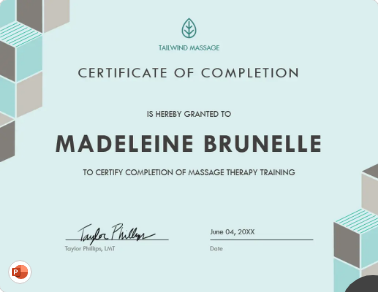Who signed the certificate?
Make sure to answer the question with a detailed and comprehensive explanation.

The certificate is signed by Taylor Phillips, LMT, which indicates the person who authenticated the completion of massage therapy training.